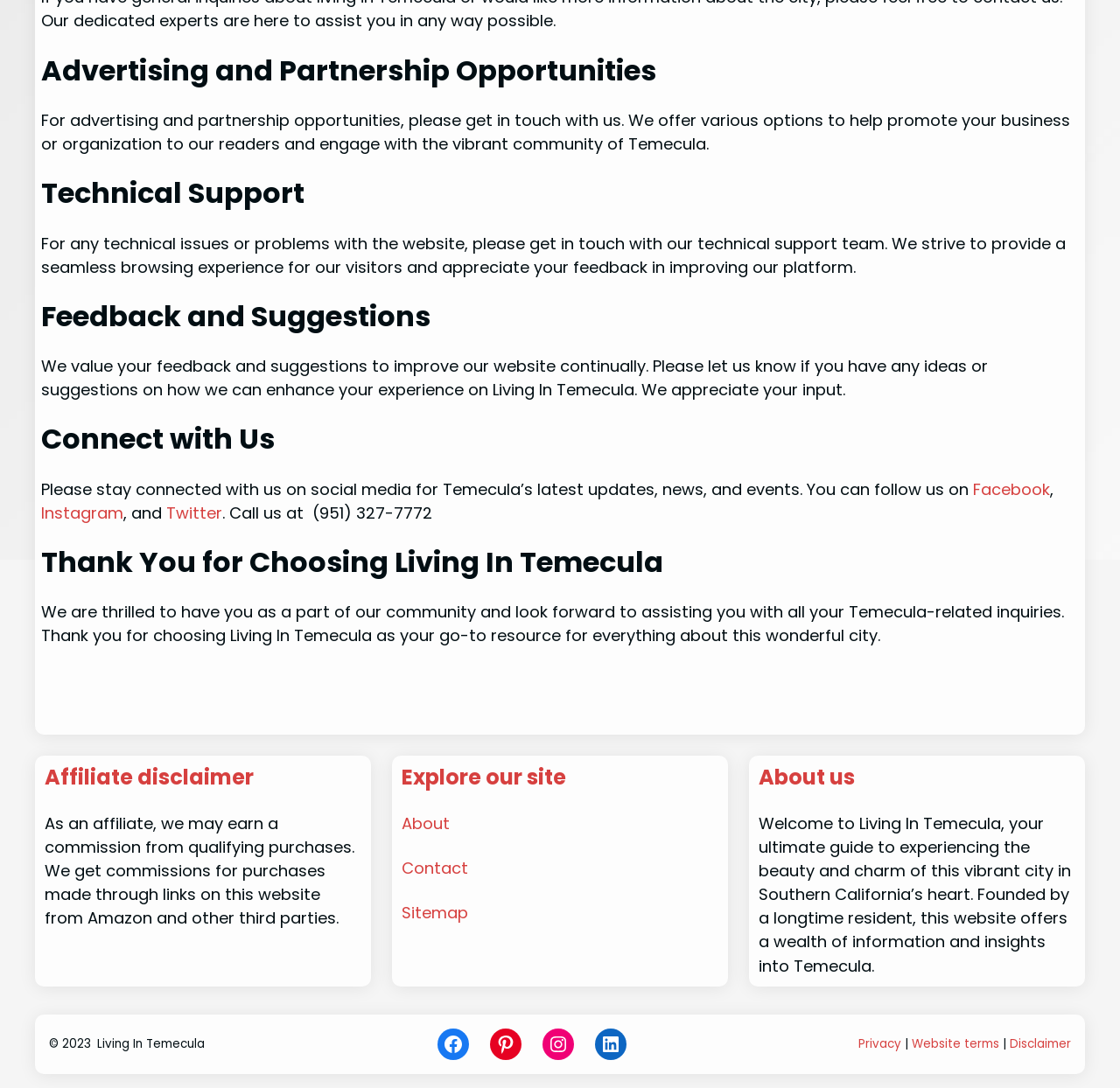Given the description: "LinkedIn", determine the bounding box coordinates of the UI element. The coordinates should be formatted as four float numbers between 0 and 1, [left, top, right, bottom].

[0.531, 0.945, 0.559, 0.974]